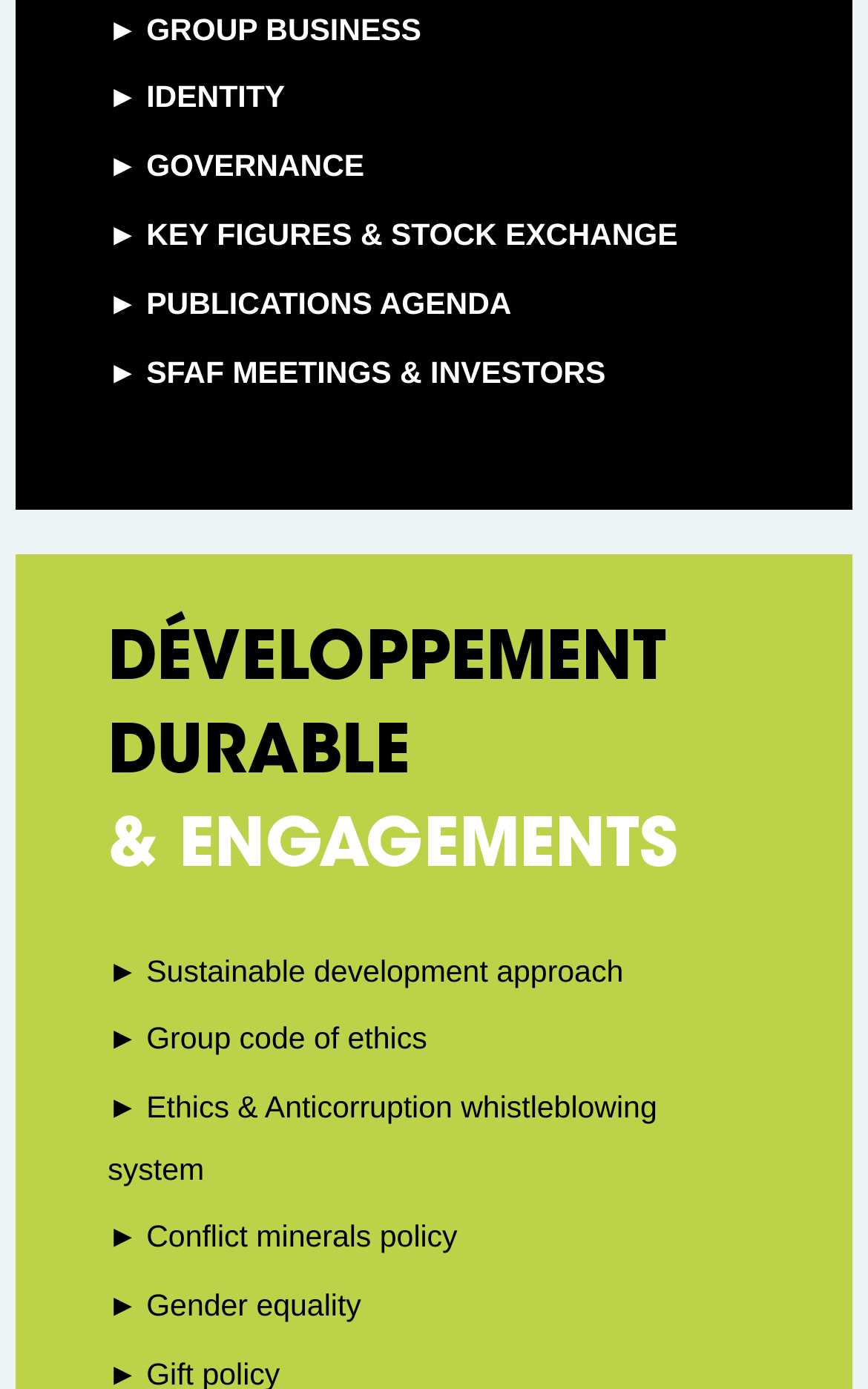Determine the bounding box coordinates for the area you should click to complete the following instruction: "Read about gender equality".

[0.124, 0.928, 0.416, 0.952]